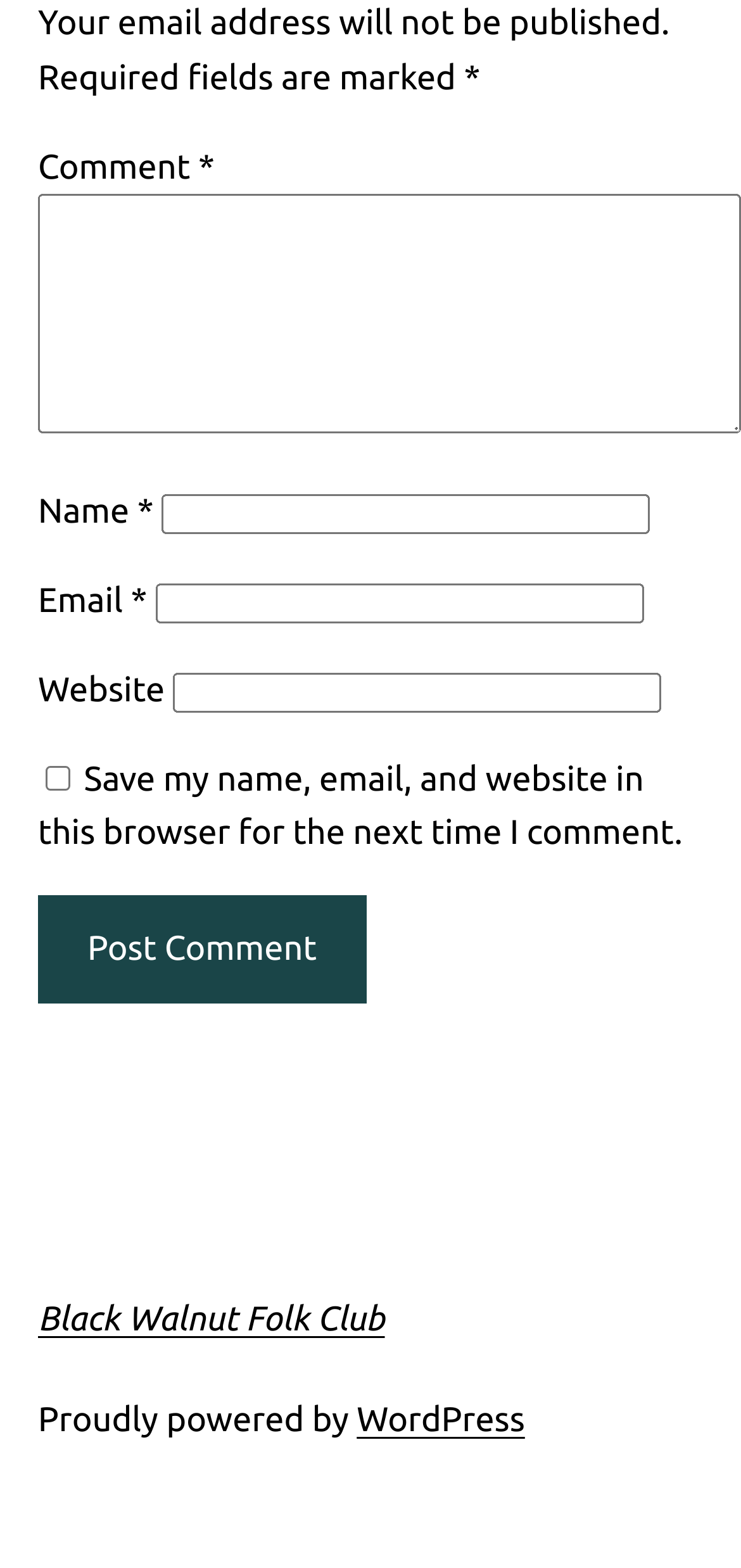Using the element description: "WordPress", determine the bounding box coordinates. The coordinates should be in the format [left, top, right, bottom], with values between 0 and 1.

[0.481, 0.893, 0.708, 0.917]